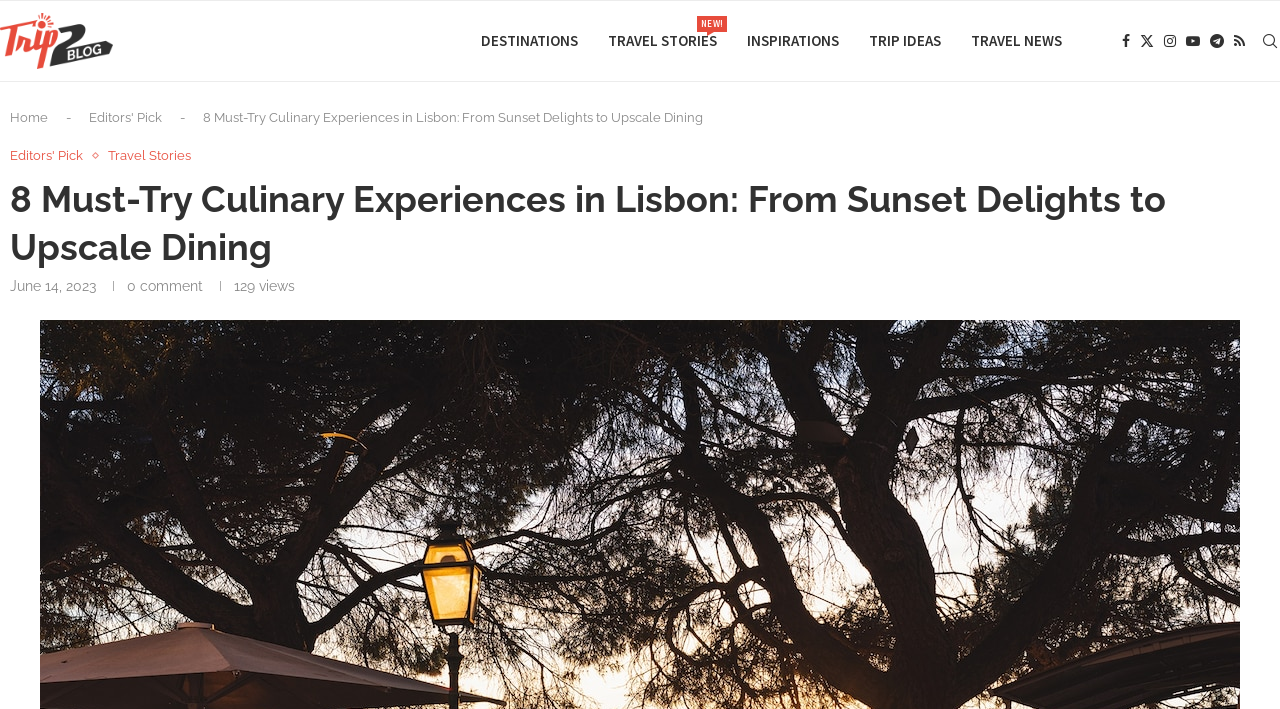Locate the bounding box coordinates of the area to click to fulfill this instruction: "visit DESTINATIONS". The bounding box should be presented as four float numbers between 0 and 1, in the order [left, top, right, bottom].

[0.376, 0.001, 0.452, 0.114]